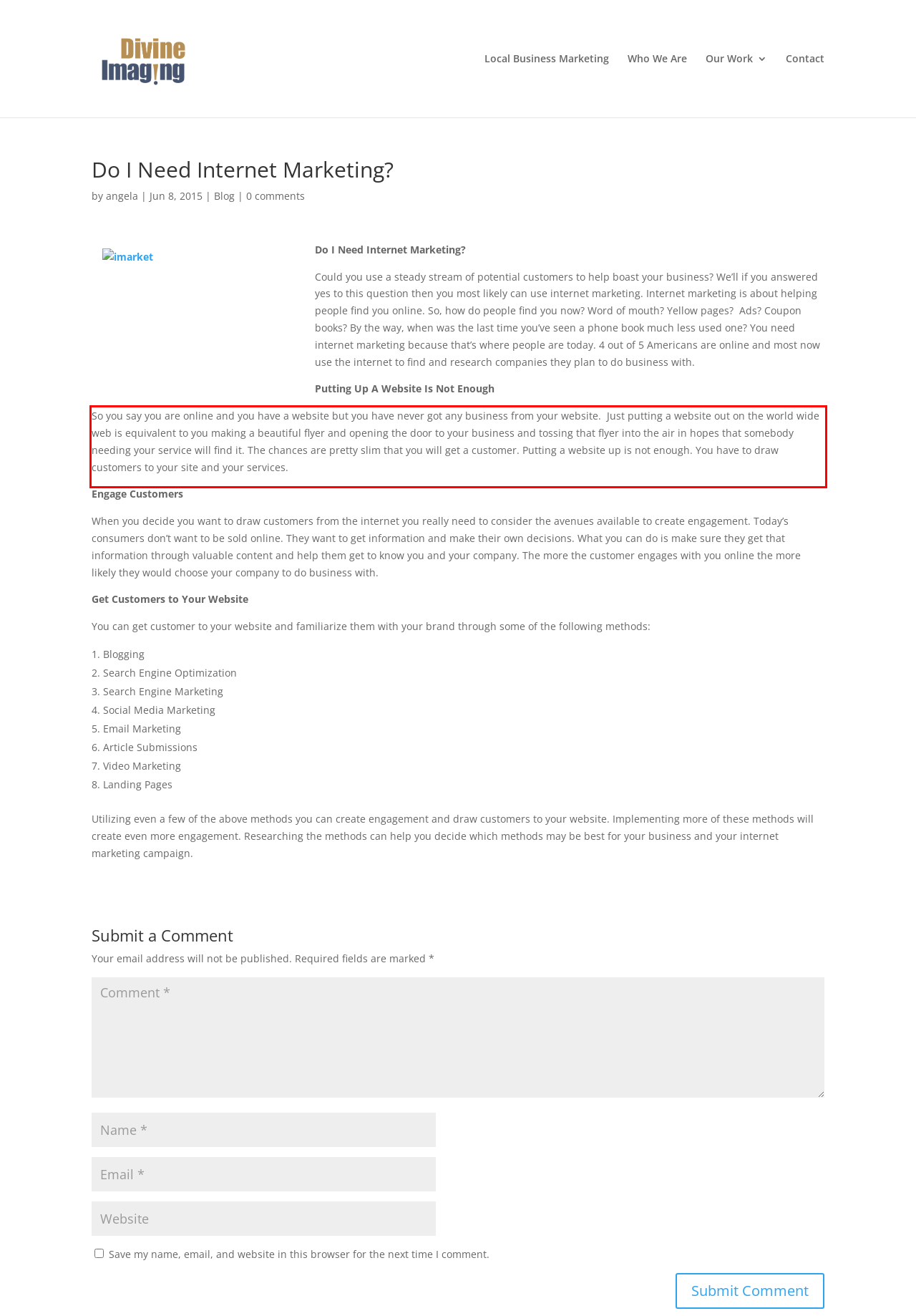Using the provided webpage screenshot, identify and read the text within the red rectangle bounding box.

So you say you are online and you have a website but you have never got any business from your website. Just putting a website out on the world wide web is equivalent to you making a beautiful flyer and opening the door to your business and tossing that flyer into the air in hopes that somebody needing your service will find it. The chances are pretty slim that you will get a customer. Putting a website up is not enough. You have to draw customers to your site and your services.